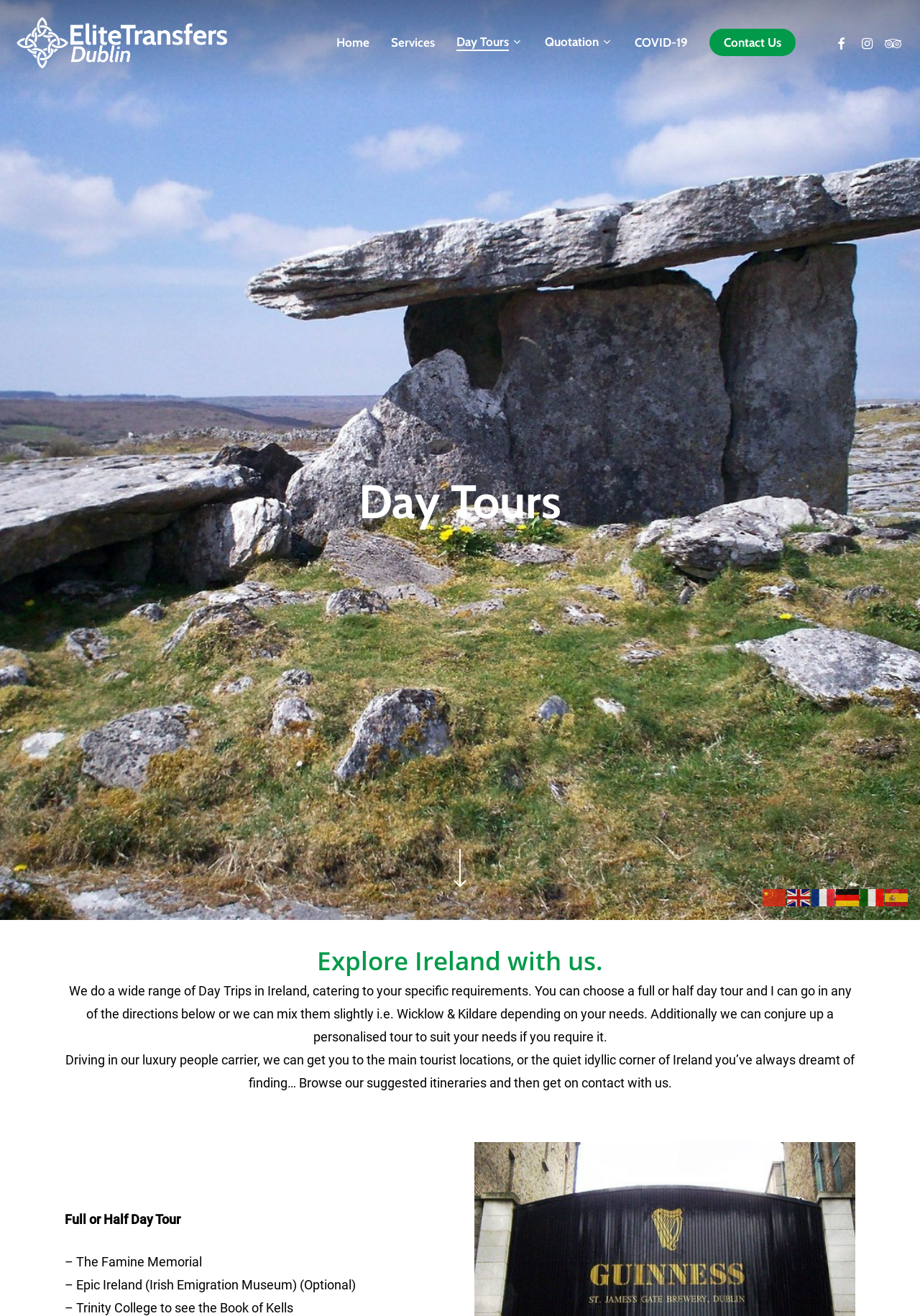Provide the bounding box coordinates of the area you need to click to execute the following instruction: "Click on the 'Home' link".

[0.366, 0.039, 0.402, 0.048]